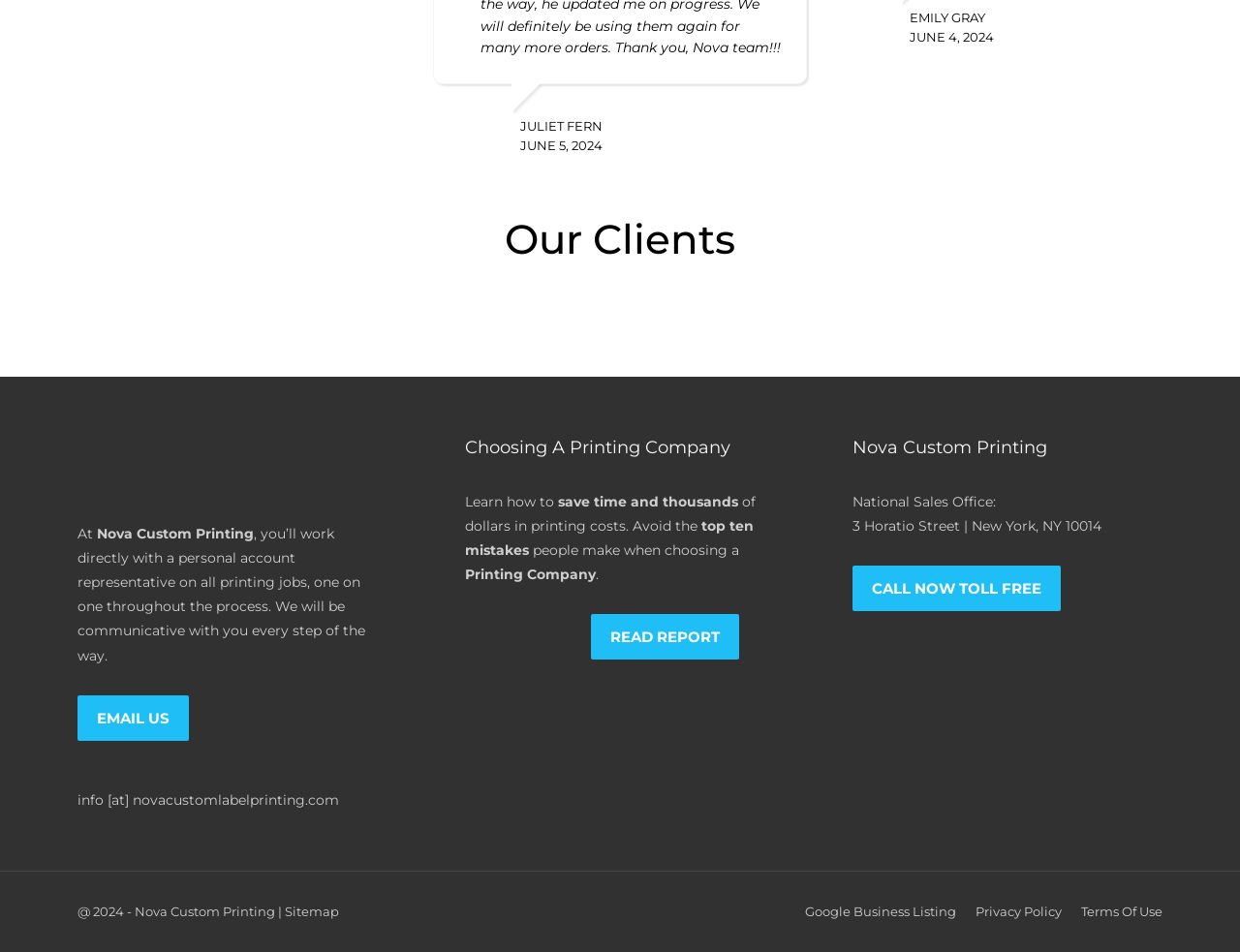How many links are there in the 'Our Clients' section?
Kindly offer a comprehensive and detailed response to the question.

I counted the number of link elements within the 'Our Clients' section, which is bounded by the coordinates [0.055, 0.294, 0.227, 0.395]. There are four link elements with coordinates [0.062, 0.333, 0.219, 0.353], [0.234, 0.333, 0.406, 0.353], [0.414, 0.333, 0.586, 0.353], and [0.629, 0.333, 0.73, 0.353].